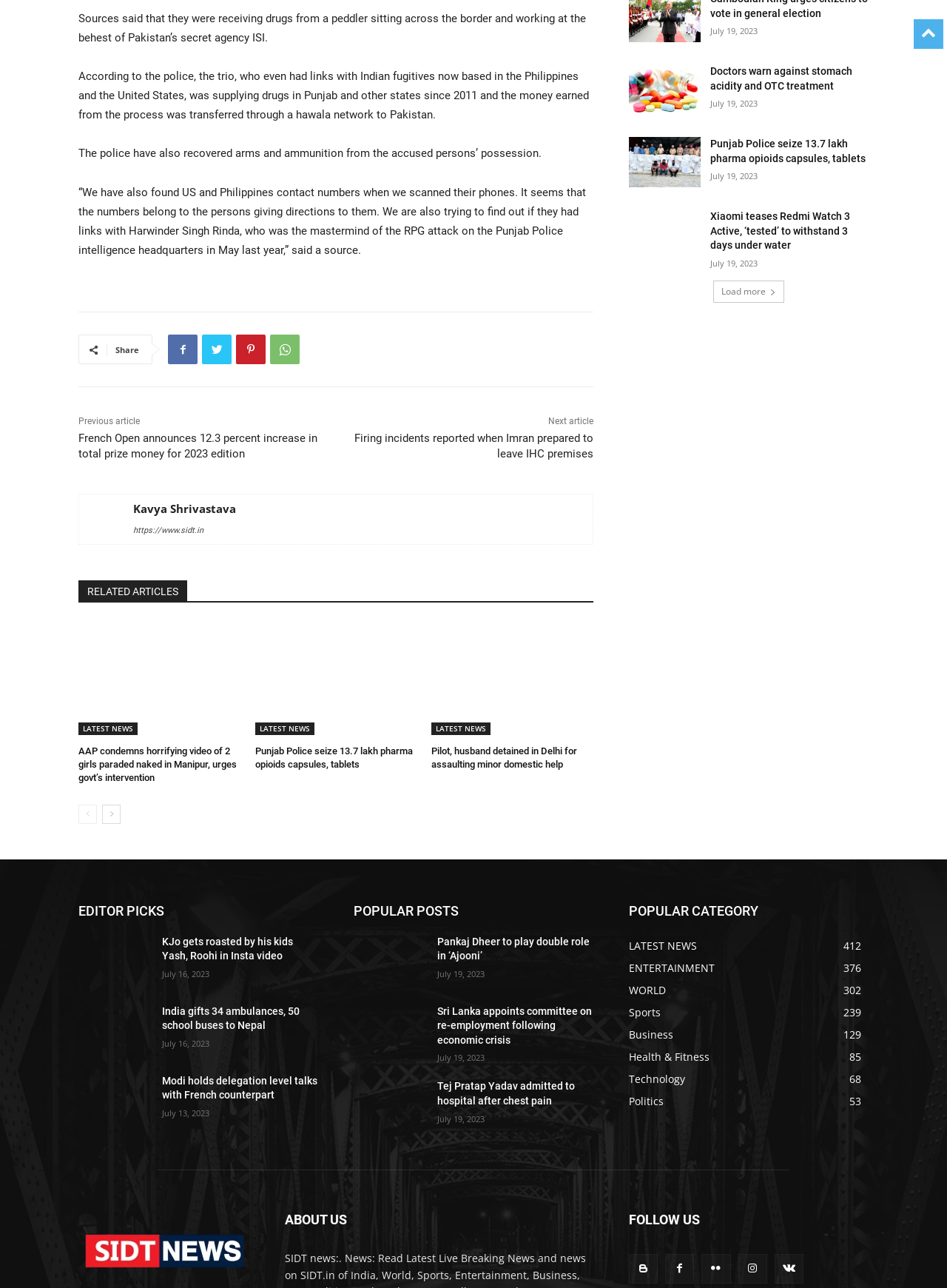Identify the bounding box coordinates of the section that should be clicked to achieve the task described: "Click the 'admin' link".

None